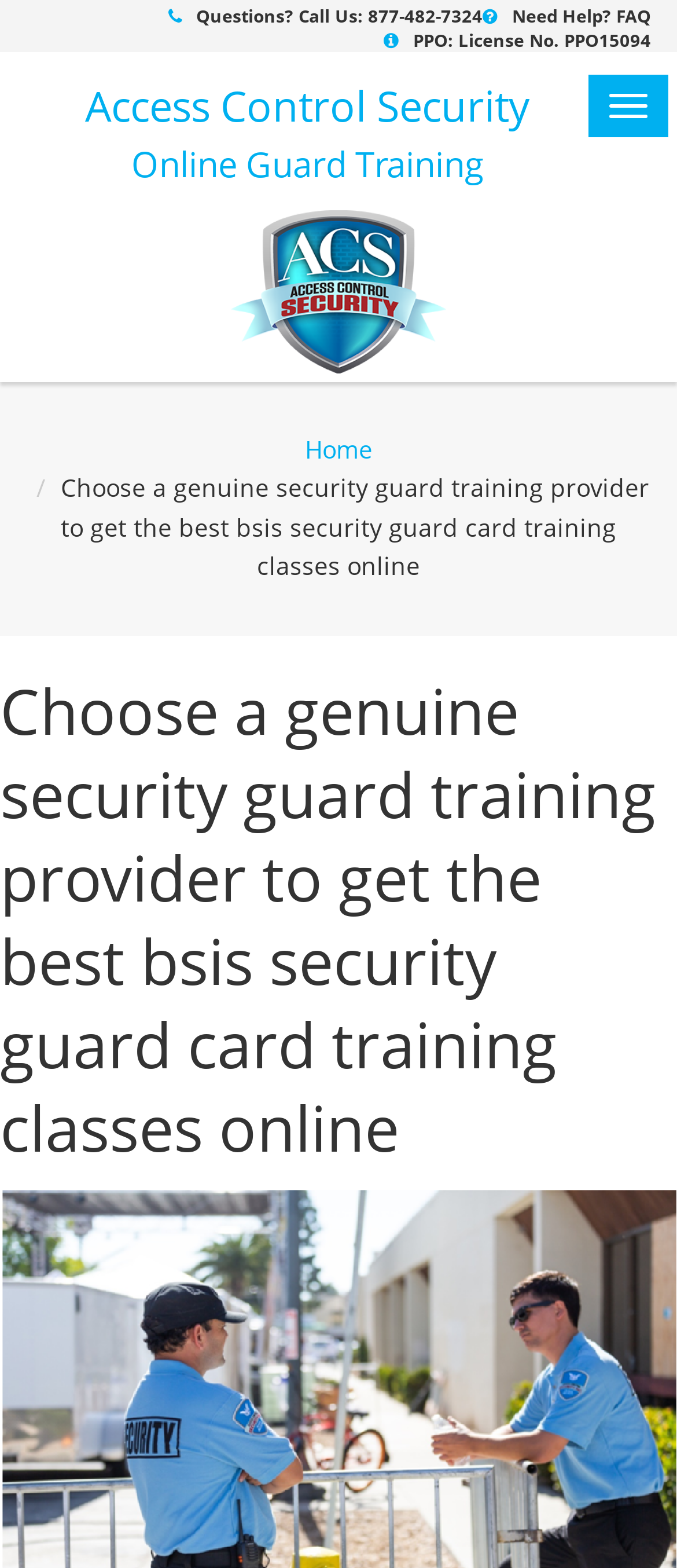Please provide a comprehensive response to the question based on the details in the image: What is the phone number to call for questions?

I found the phone number by looking at the top section of the webpage, where it says 'Questions? Call Us:' and provides the phone number '877-482-7324'.